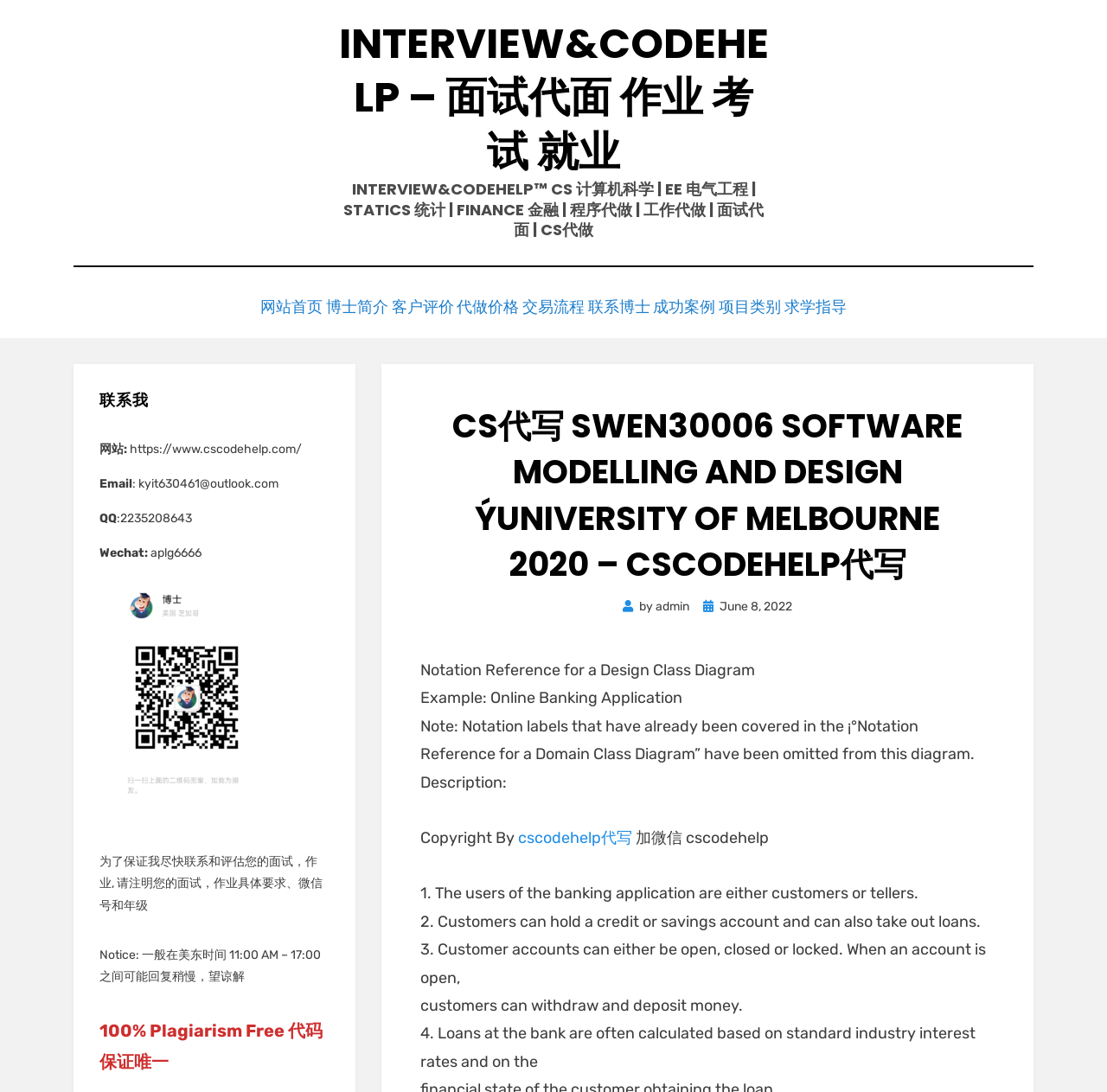Who is the author of the webpage?
From the details in the image, answer the question comprehensively.

The author of the webpage can be found in the link 'admin' which is located below the heading 'CS代写 SWEN30006 SOFTWARE MODELLING AND DESIGN ÝUNIVERSITY OF MELBOURNE 2020 – CSCODEHELP代写'.